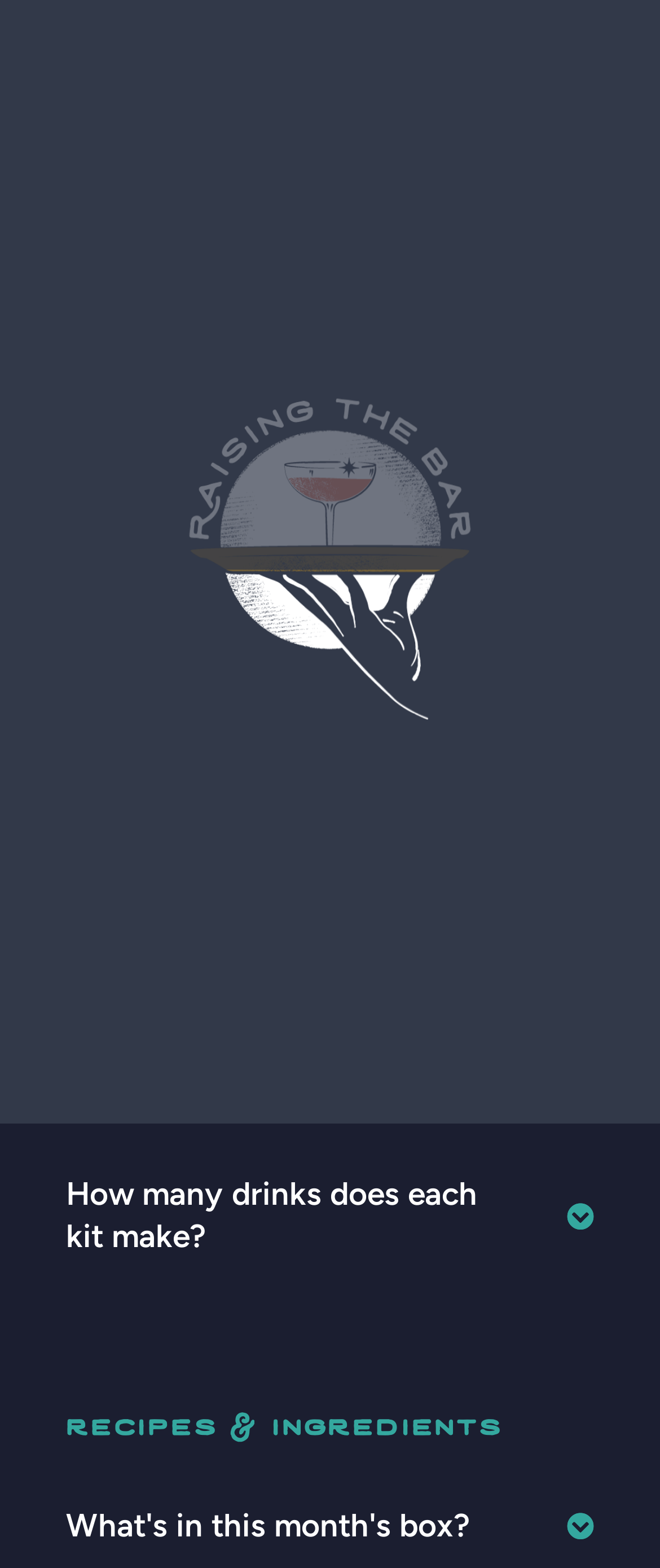Please determine the headline of the webpage and provide its content.

What’s inside the Wallflower?